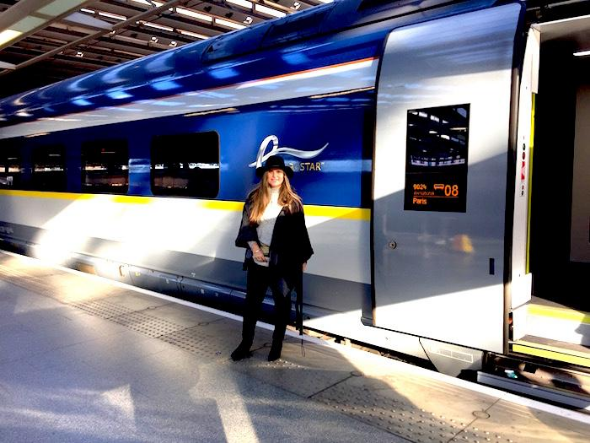Convey all the details present in the image.

The image captures a moment at the Eurostar terminal, showcasing a traveler standing in front of a sleek Eurostar train. The train, adorned with vibrant blue and yellow colors, highlights its modern design, while the illuminated signage indicates it is heading to Paris. The traveler, dressed in a stylish outfit, exudes excitement about the journey ahead, reflecting the anticipation that comes with international travel. The atmosphere in the terminal is bright, filled with the early morning light streaming through the architectural glass roof, adding a warm ambiance to the scene. This image encapsulates the essence of adventure, as the individual prepares to embark on a memorable trip to one of the most iconic cities in the world.